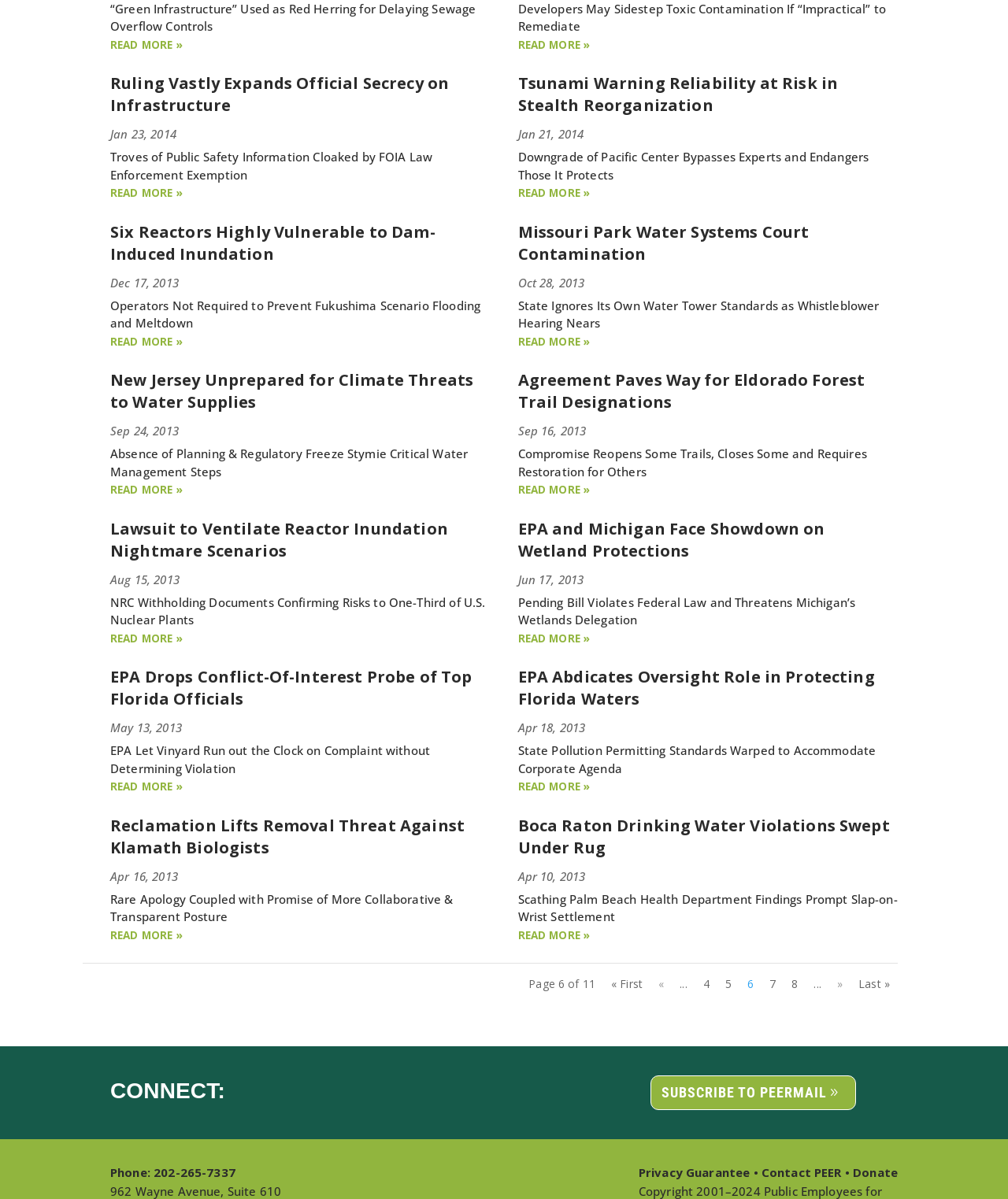Please identify the bounding box coordinates of the element I should click to complete this instruction: 'Read more about 'EPA and Michigan face showdown on wetland protections''. The coordinates should be given as four float numbers between 0 and 1, like this: [left, top, right, bottom].

[0.514, 0.526, 0.585, 0.538]